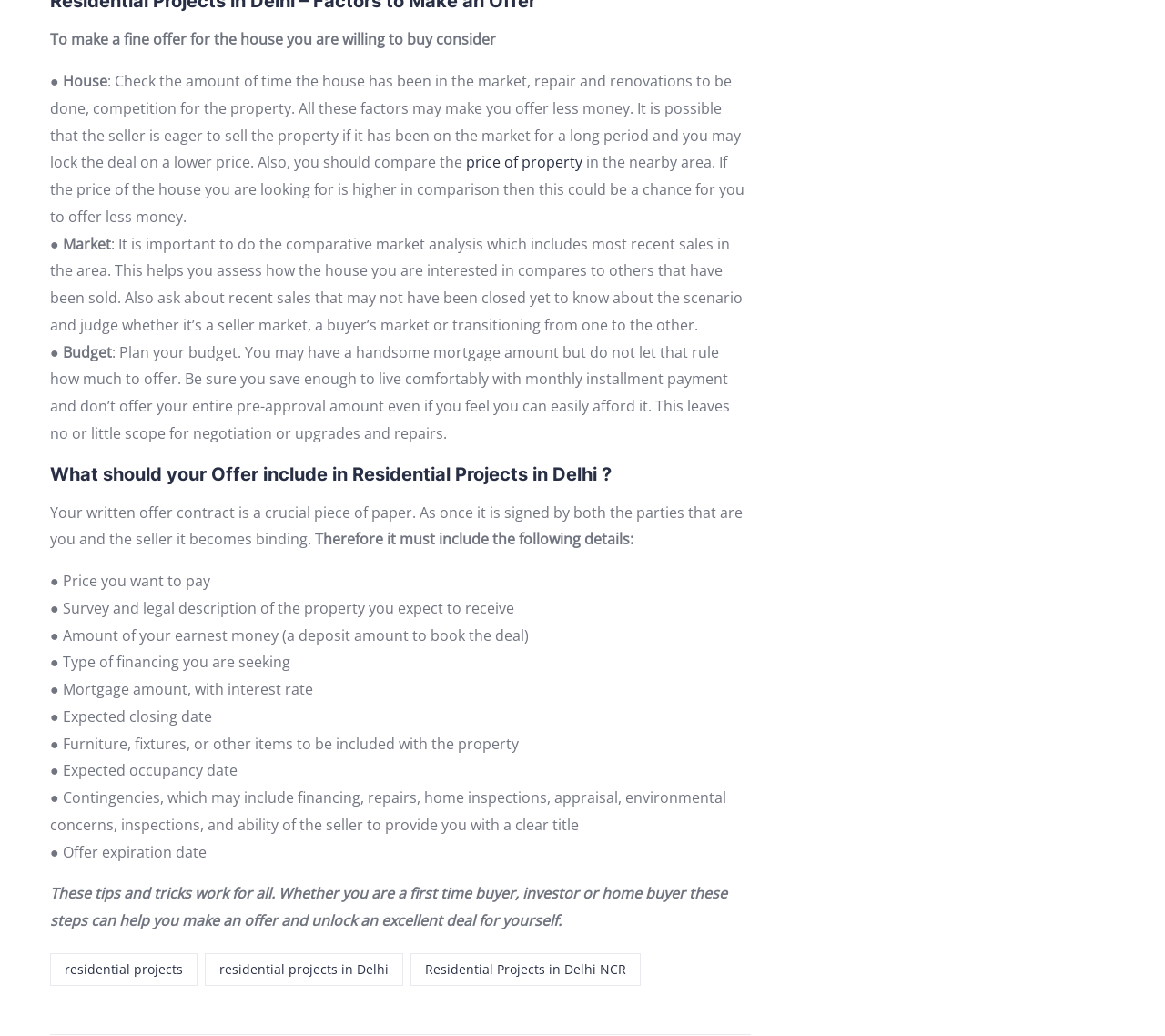Please answer the following question using a single word or phrase: 
What factors may make you offer less money for a house?

Time on market, repairs, competition